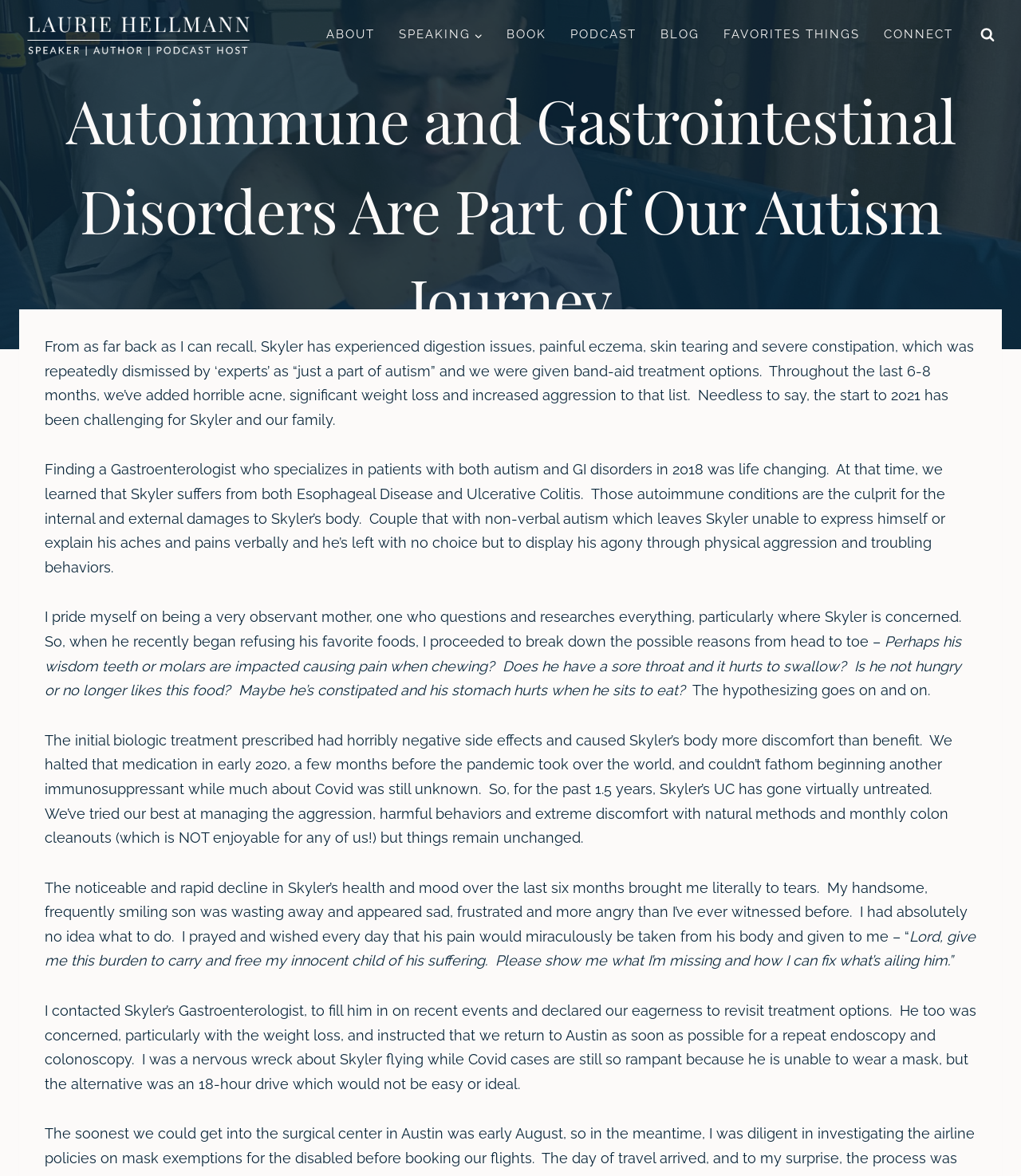Given the element description: "Our expertise", predict the bounding box coordinates of this UI element. The coordinates must be four float numbers between 0 and 1, given as [left, top, right, bottom].

None